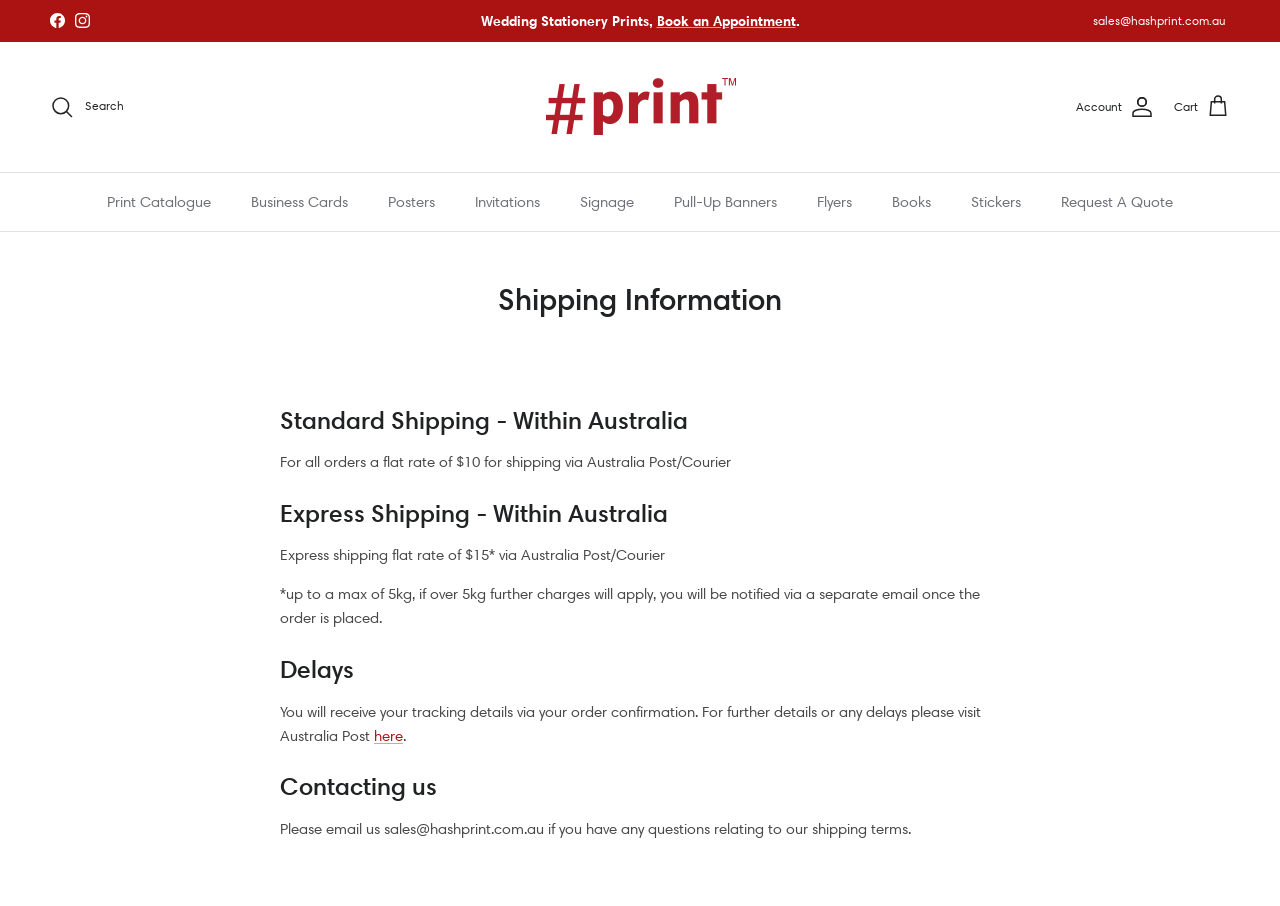Provide a thorough description of the webpage's content and layout.

The webpage is about shipping information for Hash Print, an online printing service. At the top left corner, there are social media links to Facebook and Instagram. Next to them, there is a navigation menu with links to "Wedding Stationery Prints" and "Book an Appointment". Below these links, there are pagination buttons "Previous" and "Next".

On the top right corner, there is a contact email "sales@hashprint.com.au" and links to "Search", "Hash Print" with a logo, "Account", and "Cart". 

The main content of the page is divided into sections. The first section is a navigation menu with links to various printing services, including "Print Catalogue", "Business Cards", "Posters", "Invitations", "Signage", "Pull-Up Banners", "Flyers", "Books", "Stickers", and "Request A Quote".

Below the navigation menu, there is a section titled "Shipping Information". This section is further divided into subheadings, including "Standard Shipping - Within Australia", "Express Shipping - Within Australia", "Delays", and "Contacting us". Under each subheading, there is a brief description of the shipping terms and conditions. For example, under "Standard Shipping", it is mentioned that there is a flat rate of $10 for shipping via Australia Post/Courier. Under "Express Shipping", it is mentioned that there is a flat rate of $15 for express shipping, with a maximum weight limit of 5kg. If the order exceeds 5kg, further charges will apply.